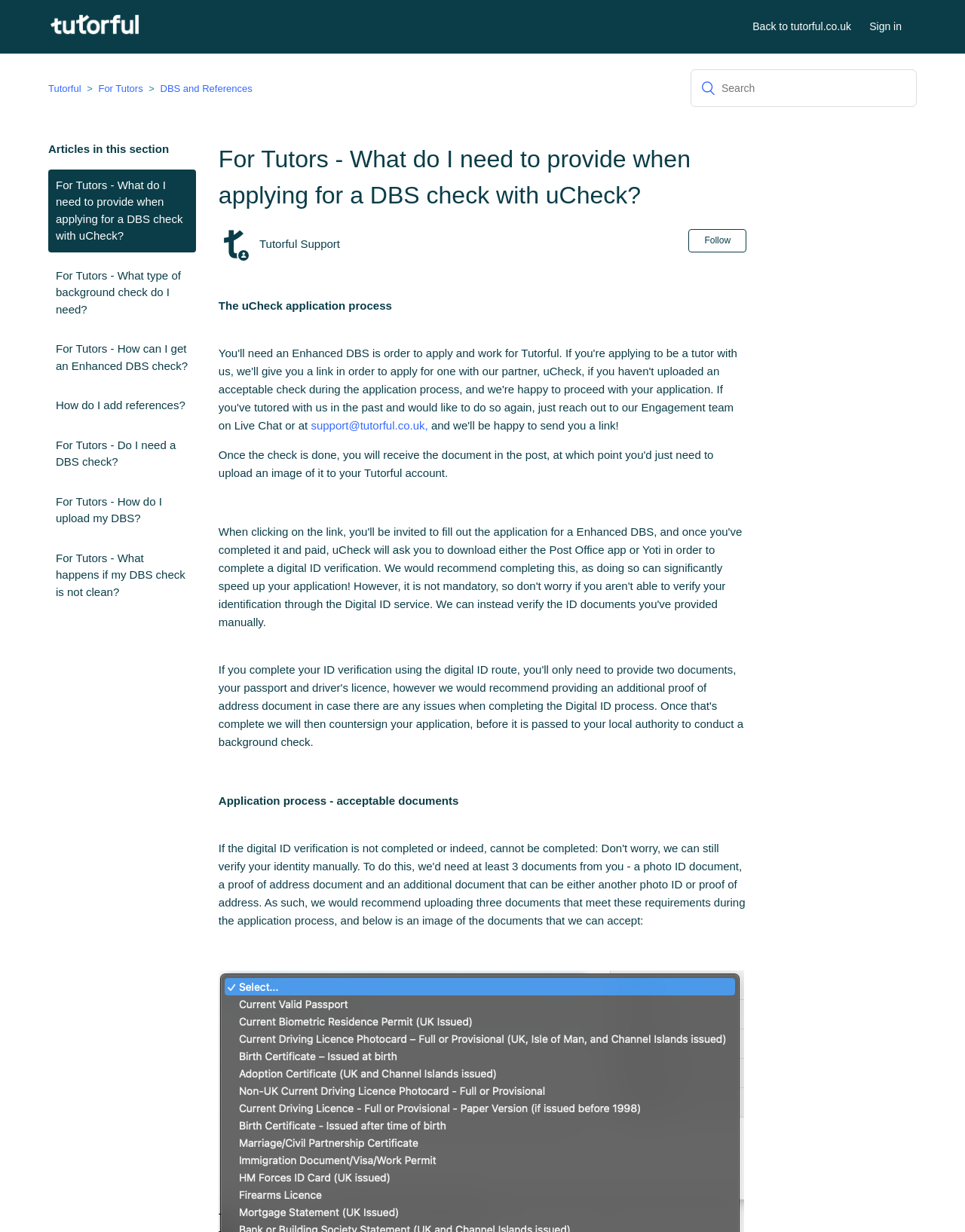What is the logo of this website?
Look at the screenshot and respond with one word or a short phrase.

Tutorful